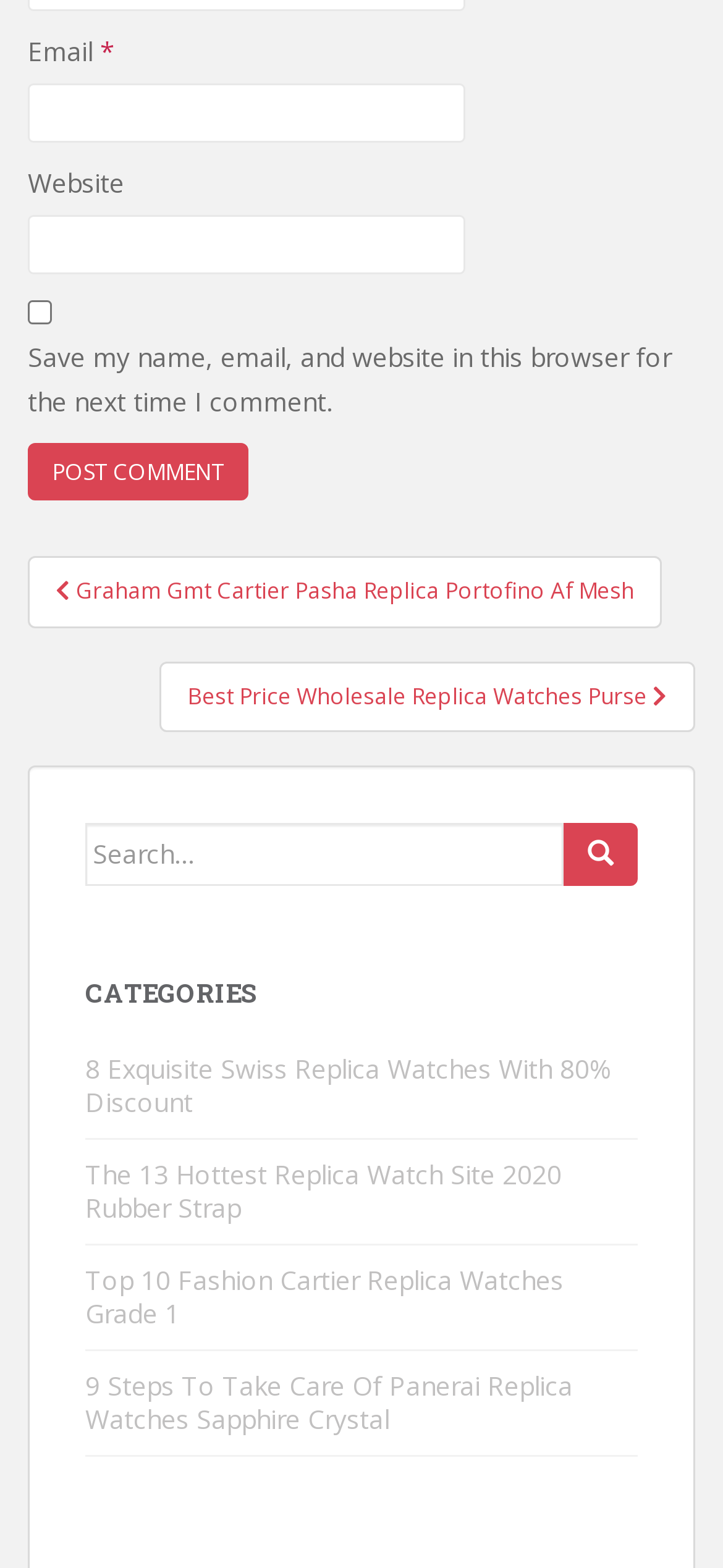Please identify the bounding box coordinates of where to click in order to follow the instruction: "Visit the post about Graham Gmt Cartier Pasha Replica".

[0.038, 0.355, 0.915, 0.4]